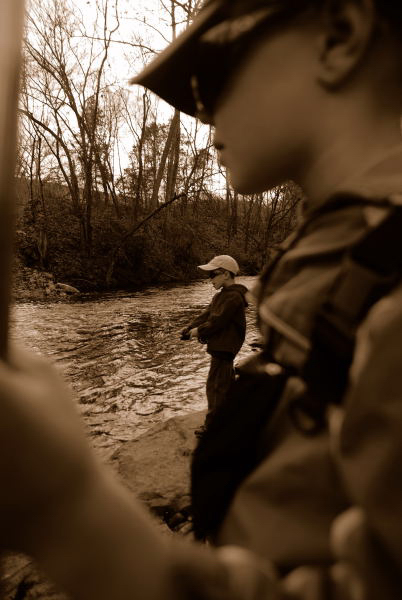Describe every important feature and element in the image comprehensively.

The image captures a serene moment in nature, showcasing two young anglers immersed in their fishing experience along Dry Run Creek. In the foreground, a boy wearing a baseball cap stands poised with a fishing rod, his face partially obscured by a shadow cast from a nearby tree. He appears focused, embodying the excitement of the fishing adventure. 

In the background, another child, dressed in a jacket and also wearing a hat, is seen waiting patiently and casting his line into the water, suggesting a day filled with camaraderie and friendly competition. The sepia tones of the photograph evoke a nostalgic feeling, reminiscent of cherished memories spent outdoors. The scene is framed by the lush trees lining the creek, further emphasizing the tranquility and beauty of nature. 

This capture is part of the larger narrative of young anglers as they bond over their shared hobby, highlighting the joys of fishing and the invaluable experiences that come from introducing kids to the outdoors.